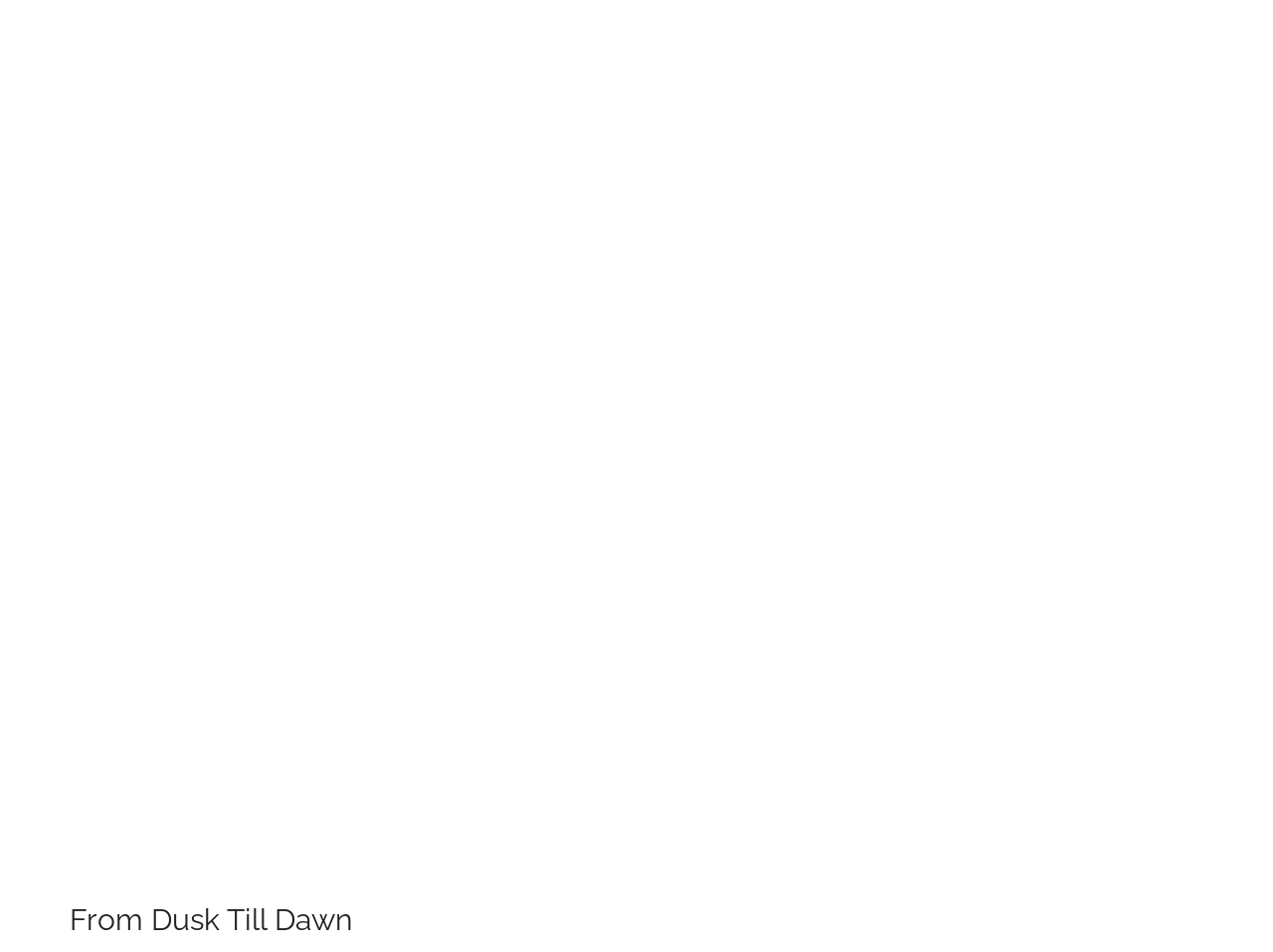Please find the bounding box for the UI component described as follows: "The CW".

[0.055, 0.416, 0.098, 0.436]